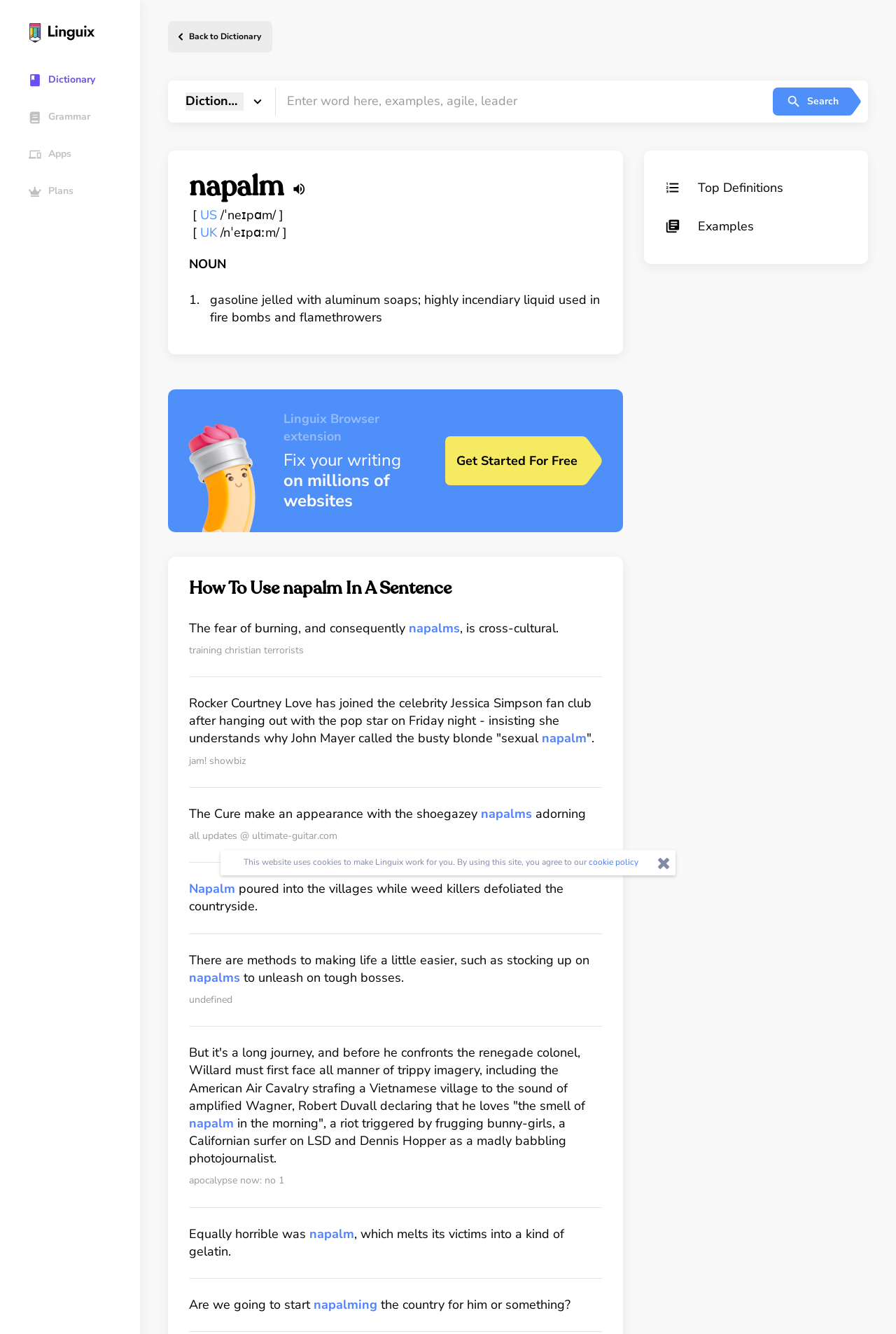Offer a comprehensive description of the webpage’s content and structure.

This webpage is about the definition of "napalm" and its usage examples. At the top, there is a navigation bar with links to the main page, dictionary, grammar, apps, and plans. Below the navigation bar, there is a search bar where users can enter a word to search for its definition. 

To the right of the search bar, there is a button to listen to the pronunciation of the word. Below the search bar, the definition of "napalm" is displayed, including its pronunciation in both US and UK English, and its part of speech as a noun. The definition is followed by a description of napalm as a highly incendiary liquid used in fire bombs and flamethrowers.

On the right side of the page, there are links to top definitions and examples. Below these links, there is a section promoting the Linguix browser extension, which can help users fix their writing on millions of websites. There is also a call-to-action button to get started with the extension for free.

The main content of the page is a collection of example sentences using the word "napalm". These sentences are from various sources, including news articles and quotes from famous people. The sentences are displayed in a list, with each sentence on a new line.

At the bottom of the page, there is a notice about the website's use of cookies and a link to the cookie policy.